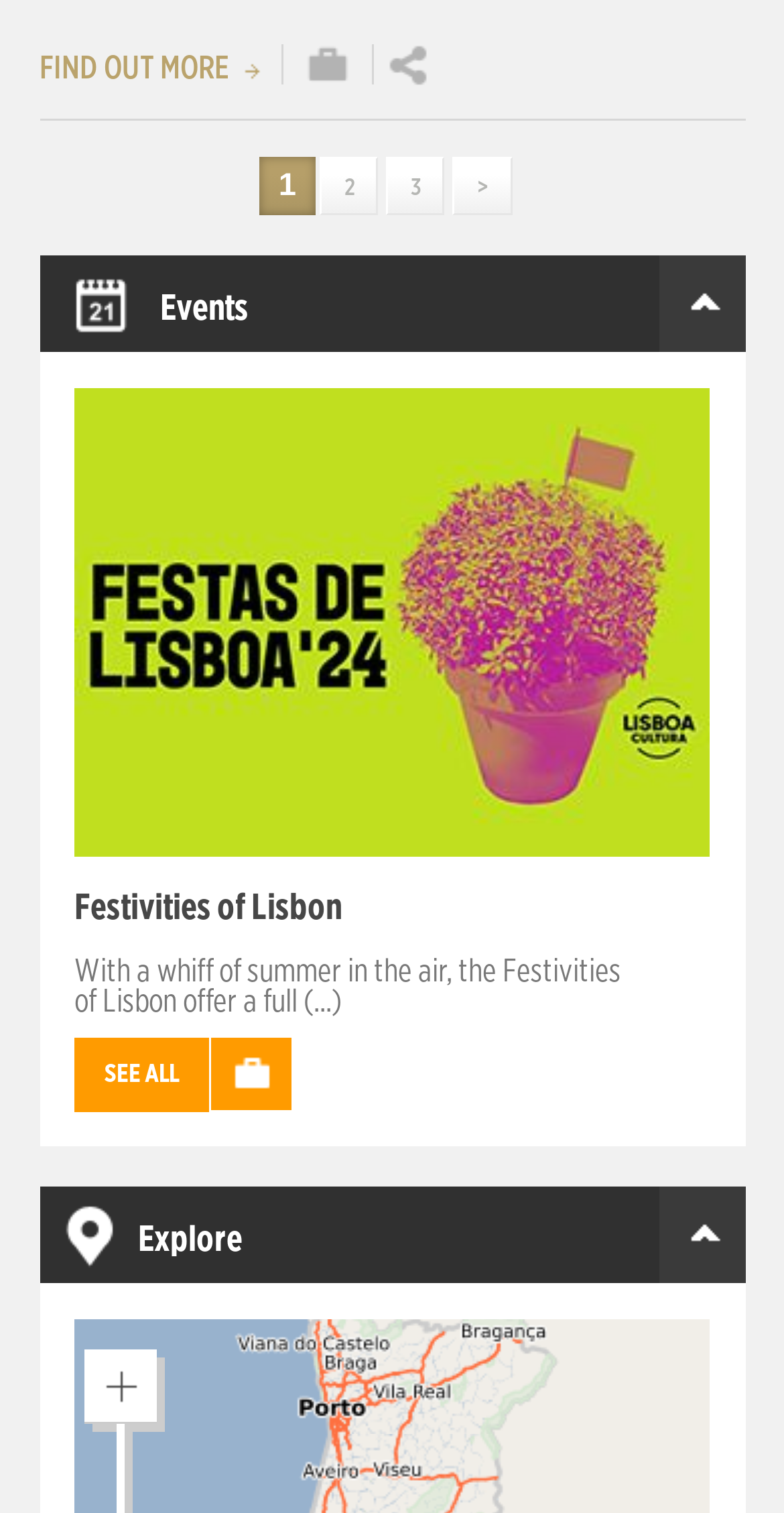Determine the bounding box coordinates of the region I should click to achieve the following instruction: "Add to Planning". Ensure the bounding box coordinates are four float numbers between 0 and 1, i.e., [left, top, right, bottom].

[0.386, 0.03, 0.447, 0.062]